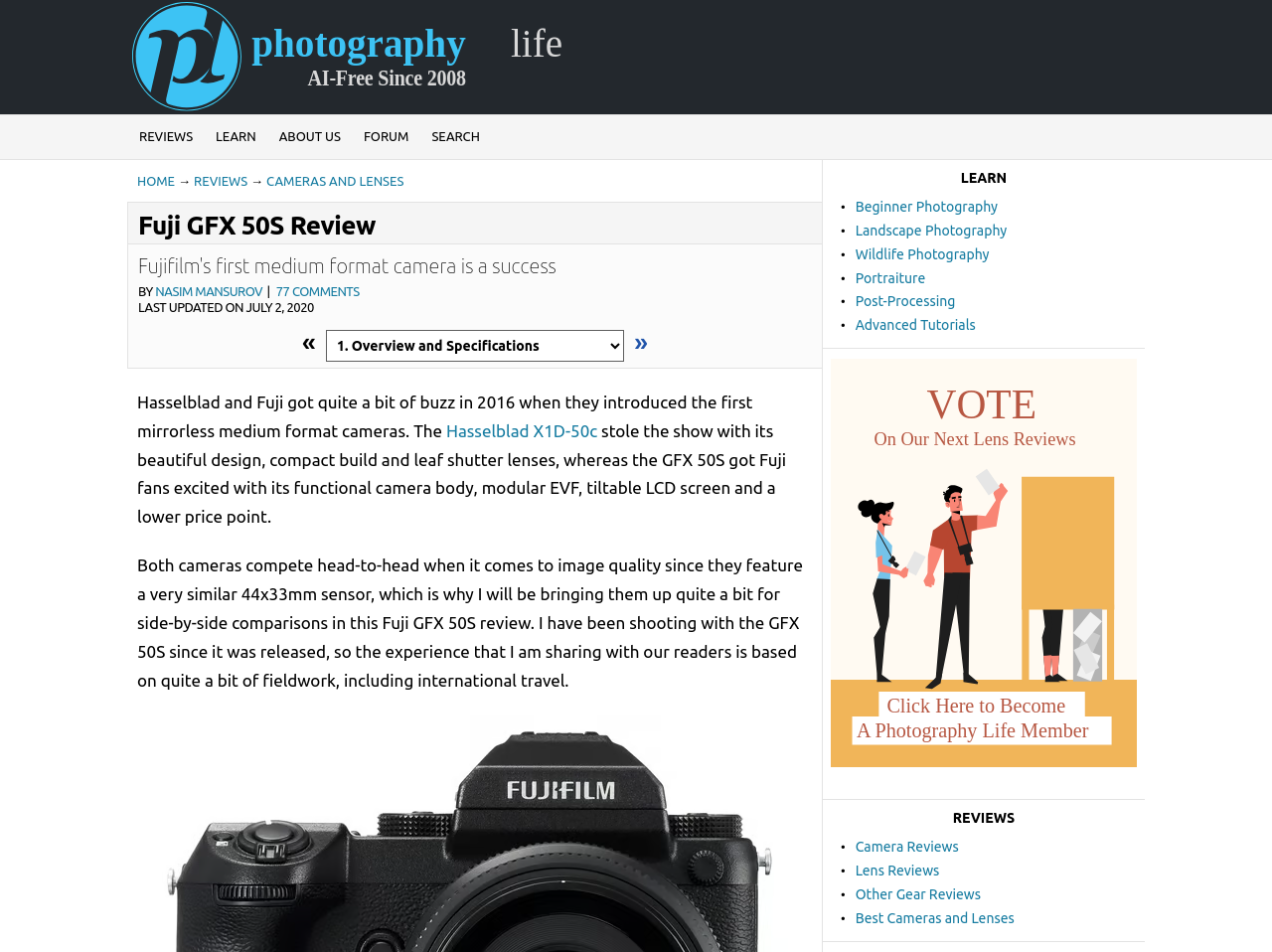Show the bounding box coordinates of the element that should be clicked to complete the task: "Read the 'Fuji GFX 50S Review' article".

[0.101, 0.213, 0.646, 0.256]